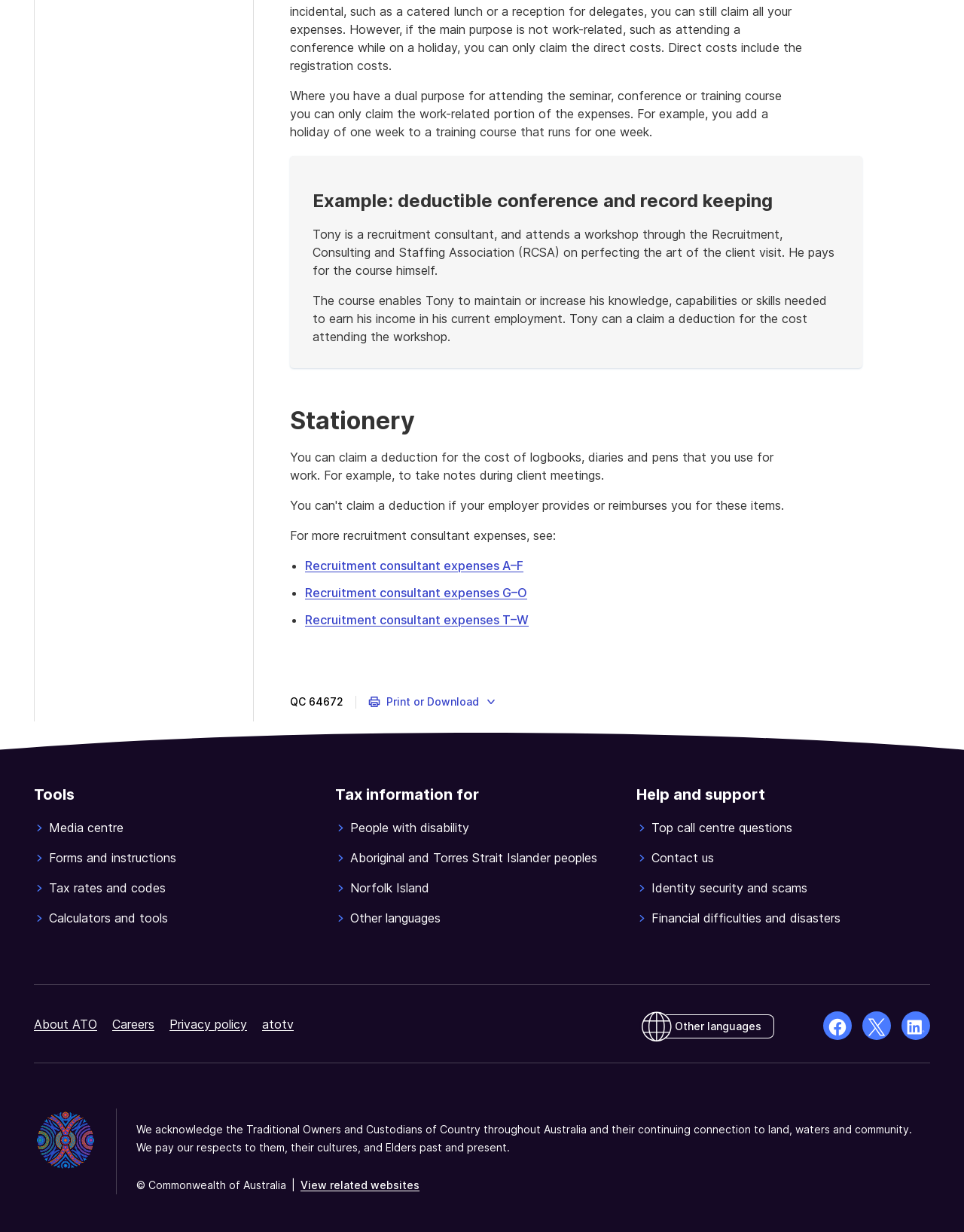Find the bounding box coordinates for the element that must be clicked to complete the instruction: "Go to the 'Media centre'". The coordinates should be four float numbers between 0 and 1, indicated as [left, top, right, bottom].

[0.035, 0.693, 0.34, 0.707]